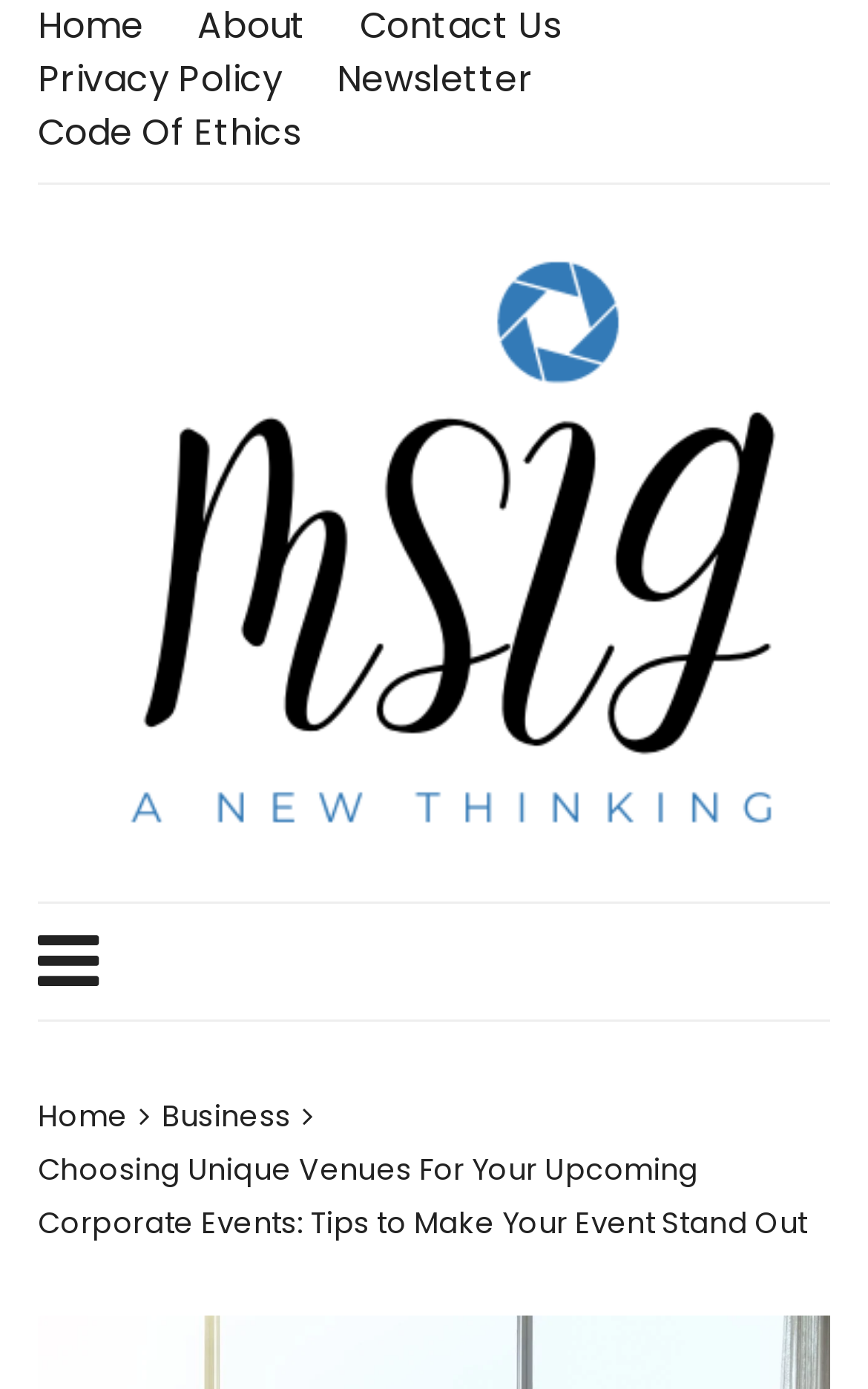Mark the bounding box of the element that matches the following description: "Code of Ethics".

[0.043, 0.077, 0.346, 0.115]